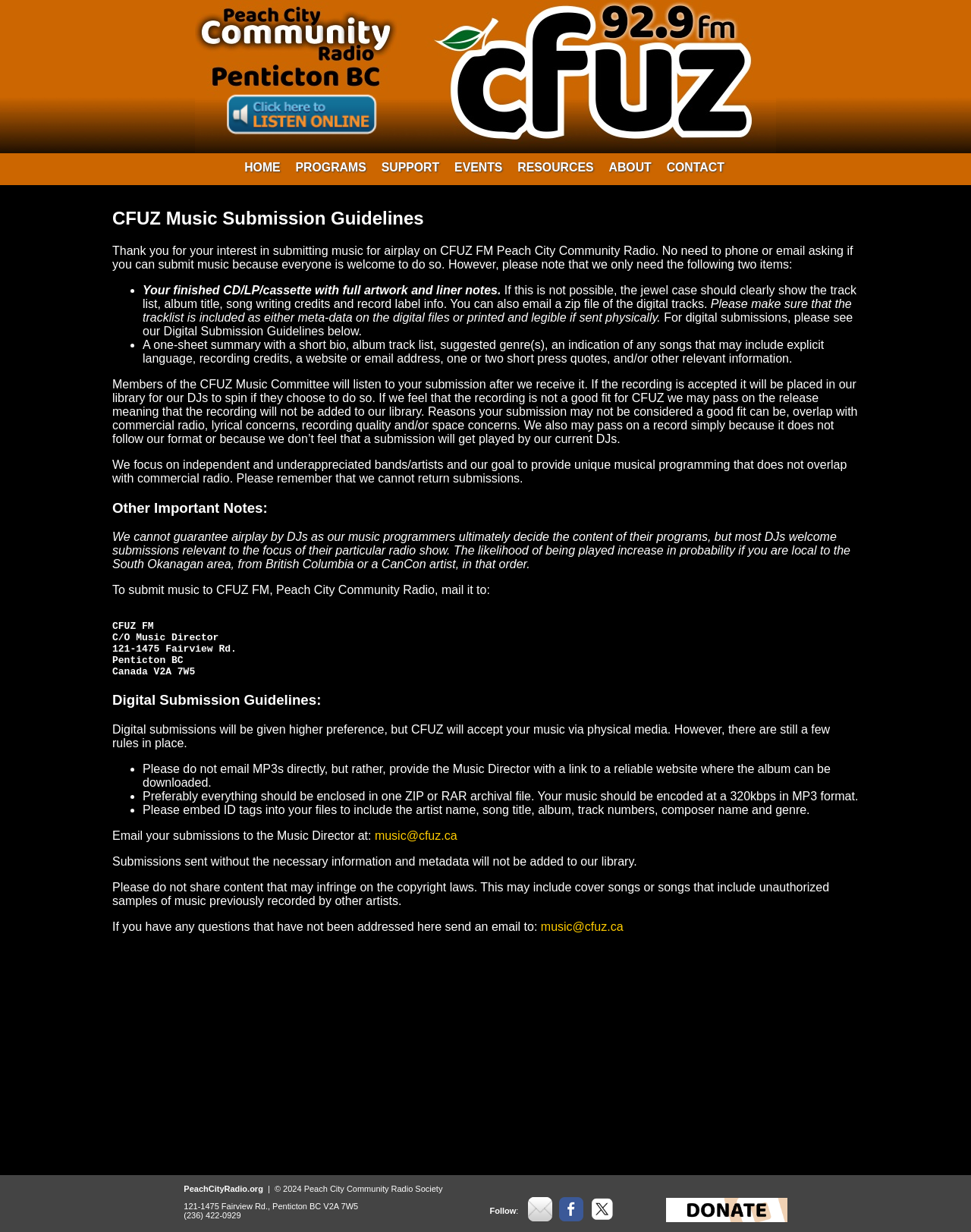Locate the bounding box coordinates of the element I should click to achieve the following instruction: "click CONTACT".

[0.679, 0.124, 0.754, 0.148]